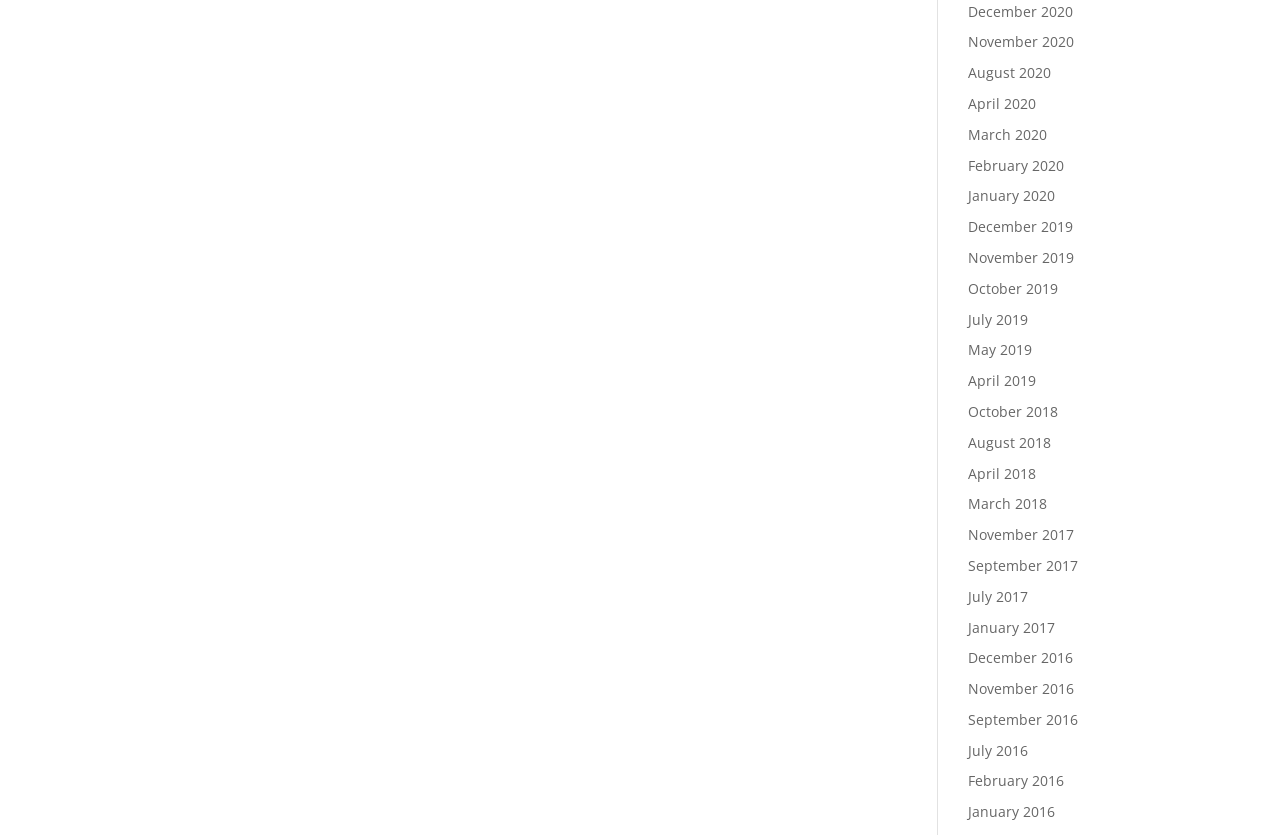Identify the bounding box coordinates of the section to be clicked to complete the task described by the following instruction: "Watch the Lord of the Rings trailer on YouTube". The coordinates should be four float numbers between 0 and 1, formatted as [left, top, right, bottom].

None